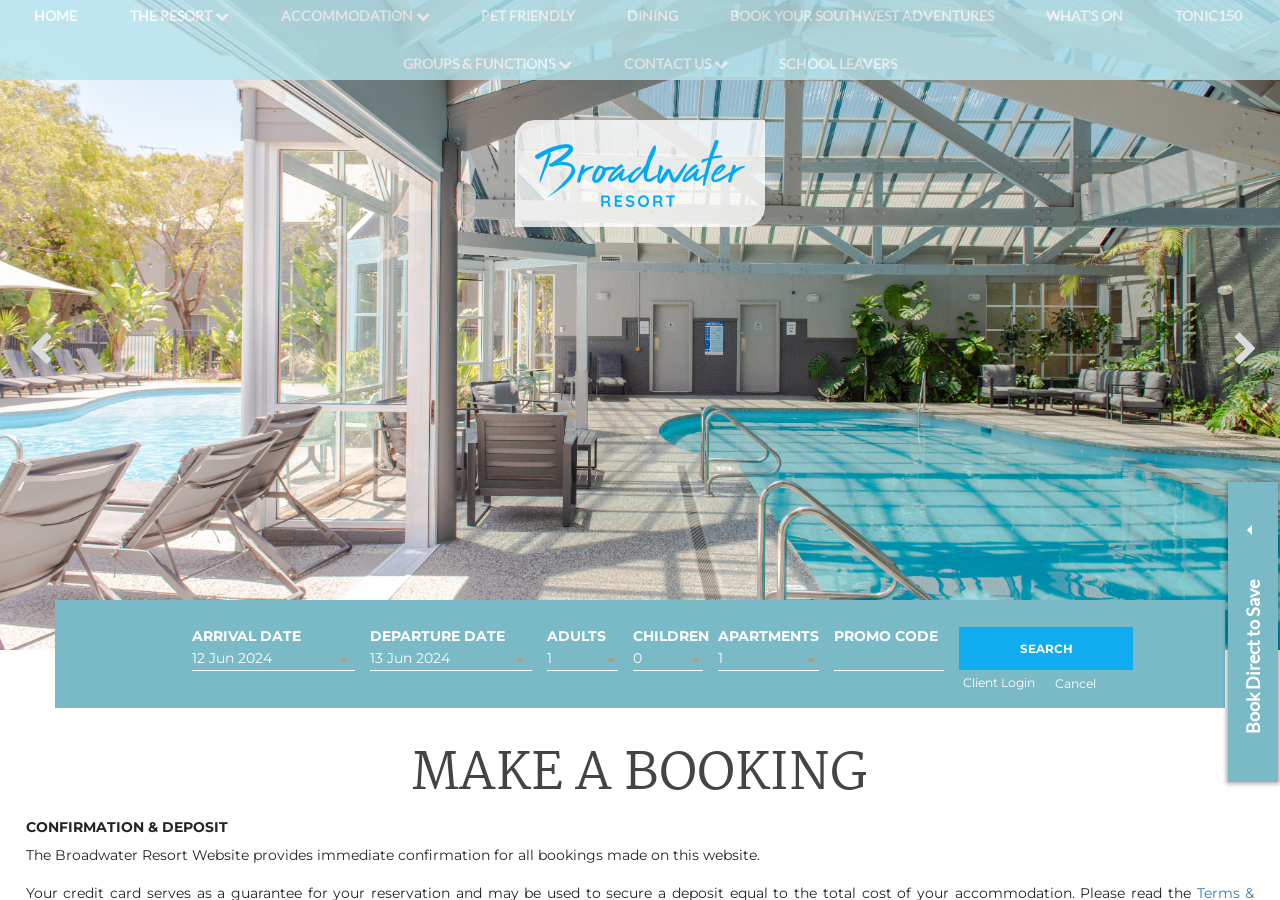Is the webpage providing any special offers?
Using the image as a reference, give a one-word or short phrase answer.

Yes